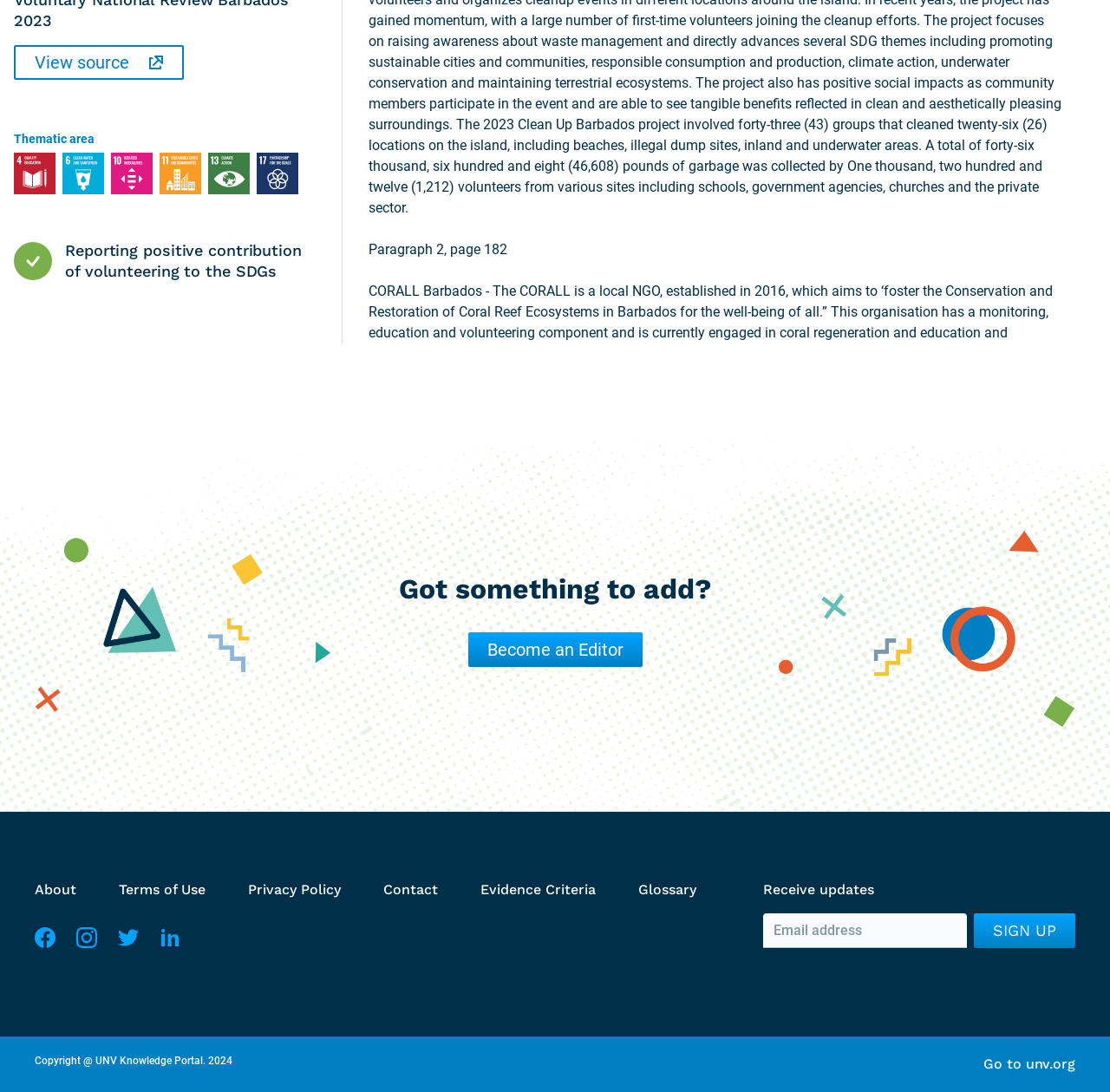Given the webpage screenshot, identify the bounding box of the UI element that matches this description: "name="field_email_address[0][value]" placeholder="Email address"".

[0.688, 0.836, 0.871, 0.868]